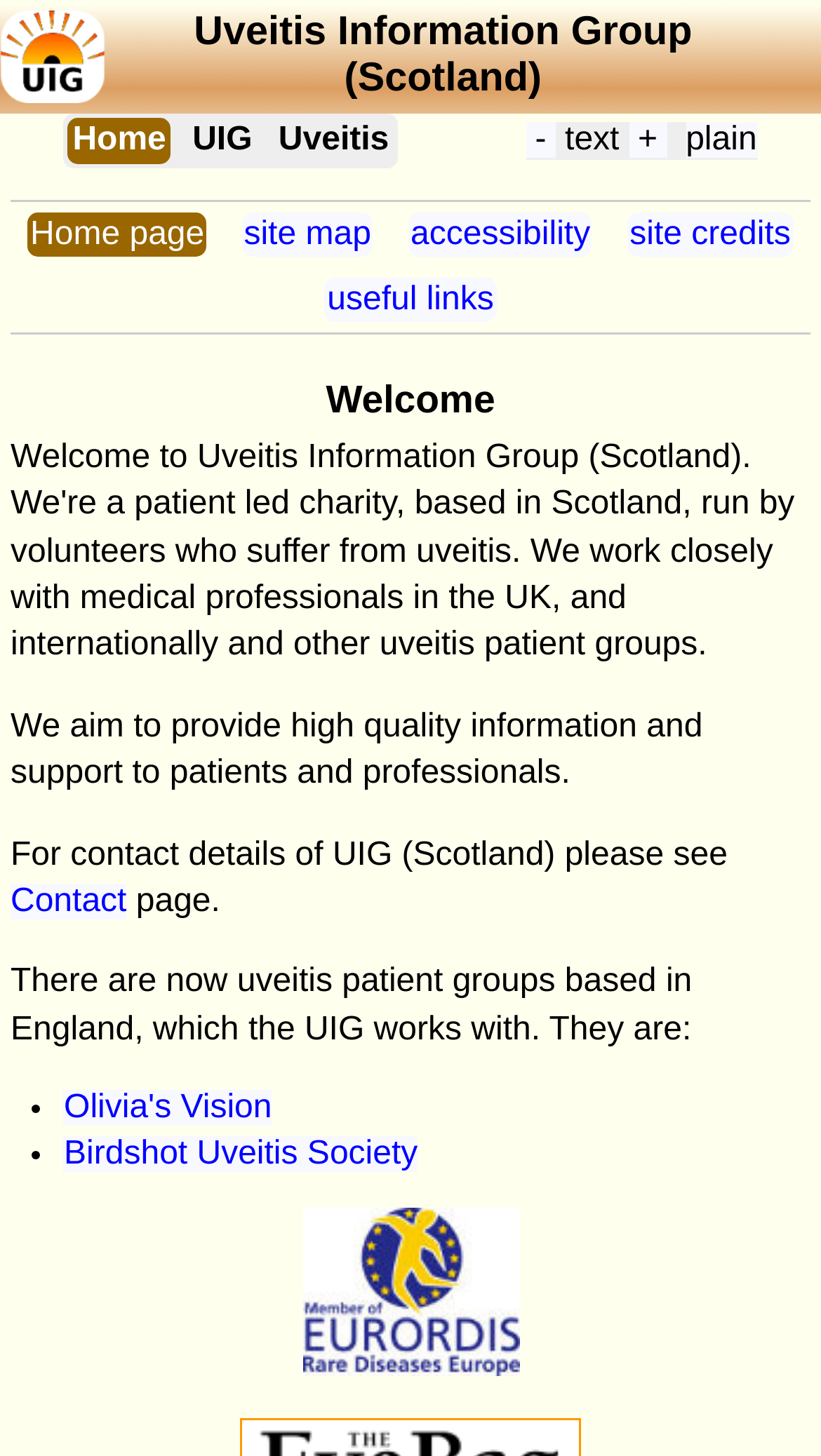Offer a detailed explanation of the webpage layout and contents.

The webpage is about the Uveitis Information Group, a UK-based charity that provides information and support for those with uveitis, a class of eye infections. At the top left corner, there is a logo of the UIG, accompanied by a heading that reads "Uveitis Information Group (Scotland)". 

Below the logo, there is a navigation menu with links to "Home", "UIG", "Uveitis", and other pages. The menu is divided into two sections, with a gap in between. 

On the left side of the page, there is a section with a heading that reads "Welcome". This section contains a brief introduction to the UIG's mission, stating that they aim to provide high-quality information and support to patients and professionals. 

Below the introduction, there is a paragraph with contact information, including a link to the "Contact" page. The paragraph also mentions that the UIG works with uveitis patient groups based in England. 

Following this, there is a list of these patient groups, marked with bullet points. The list includes links to "Olivia's Vision" and "Birdshot Uveitis Society". 

At the bottom of the page, there is an image indicating that the UIG is a member of EURORDIS - Rare Diseases Europe.